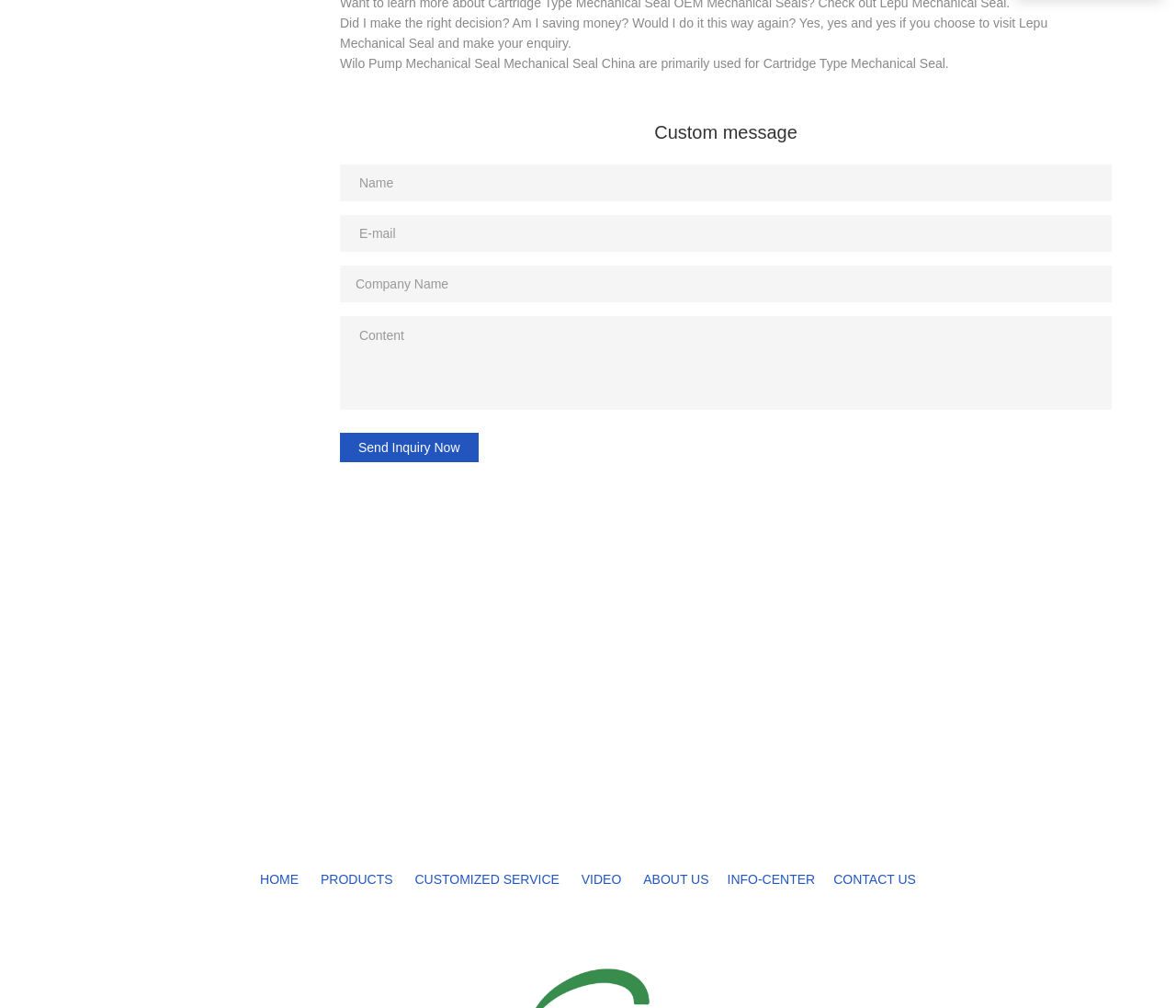From the given element description: "CONTACT US", find the bounding box for the UI element. Provide the coordinates as four float numbers between 0 and 1, in the order [left, top, right, bottom].

[0.709, 0.865, 0.779, 0.88]